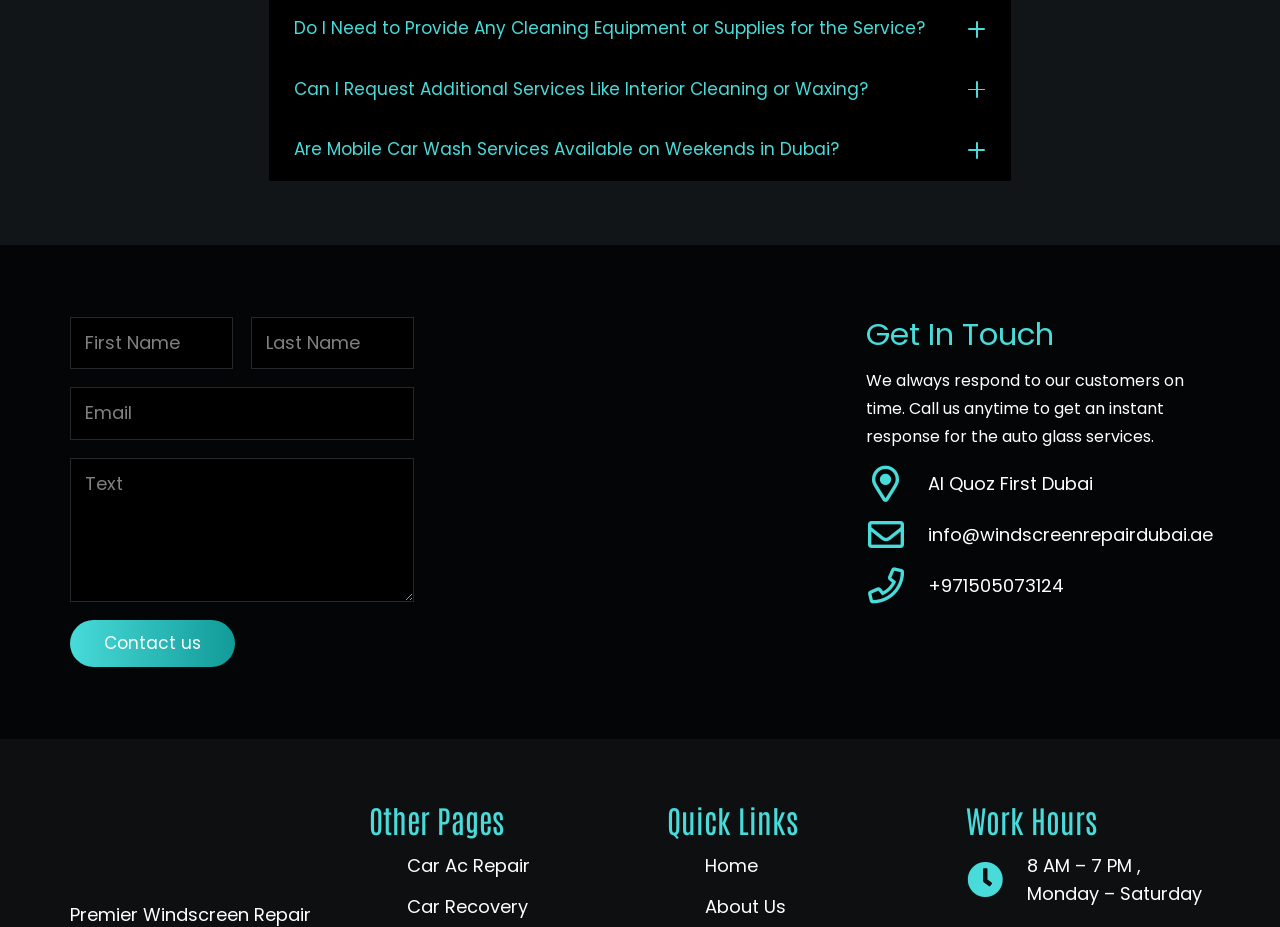Identify the bounding box coordinates of the clickable region necessary to fulfill the following instruction: "Enter your first name". The bounding box coordinates should be four float numbers between 0 and 1, i.e., [left, top, right, bottom].

[0.055, 0.342, 0.182, 0.398]